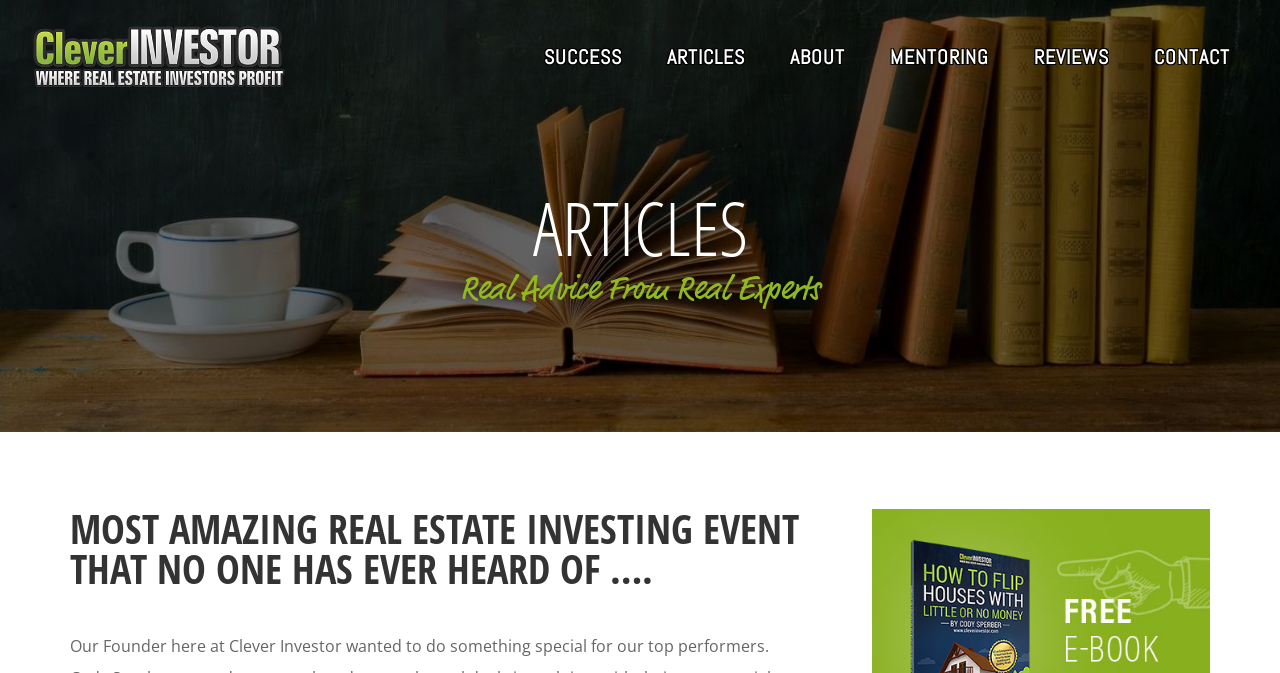Using the webpage screenshot, find the UI element described by alt="Tom Cruz". Provide the bounding box coordinates in the format (top-left x, top-left y, bottom-right x, bottom-right y), ensuring all values are floating point numbers between 0 and 1.

[0.026, 0.069, 0.244, 0.096]